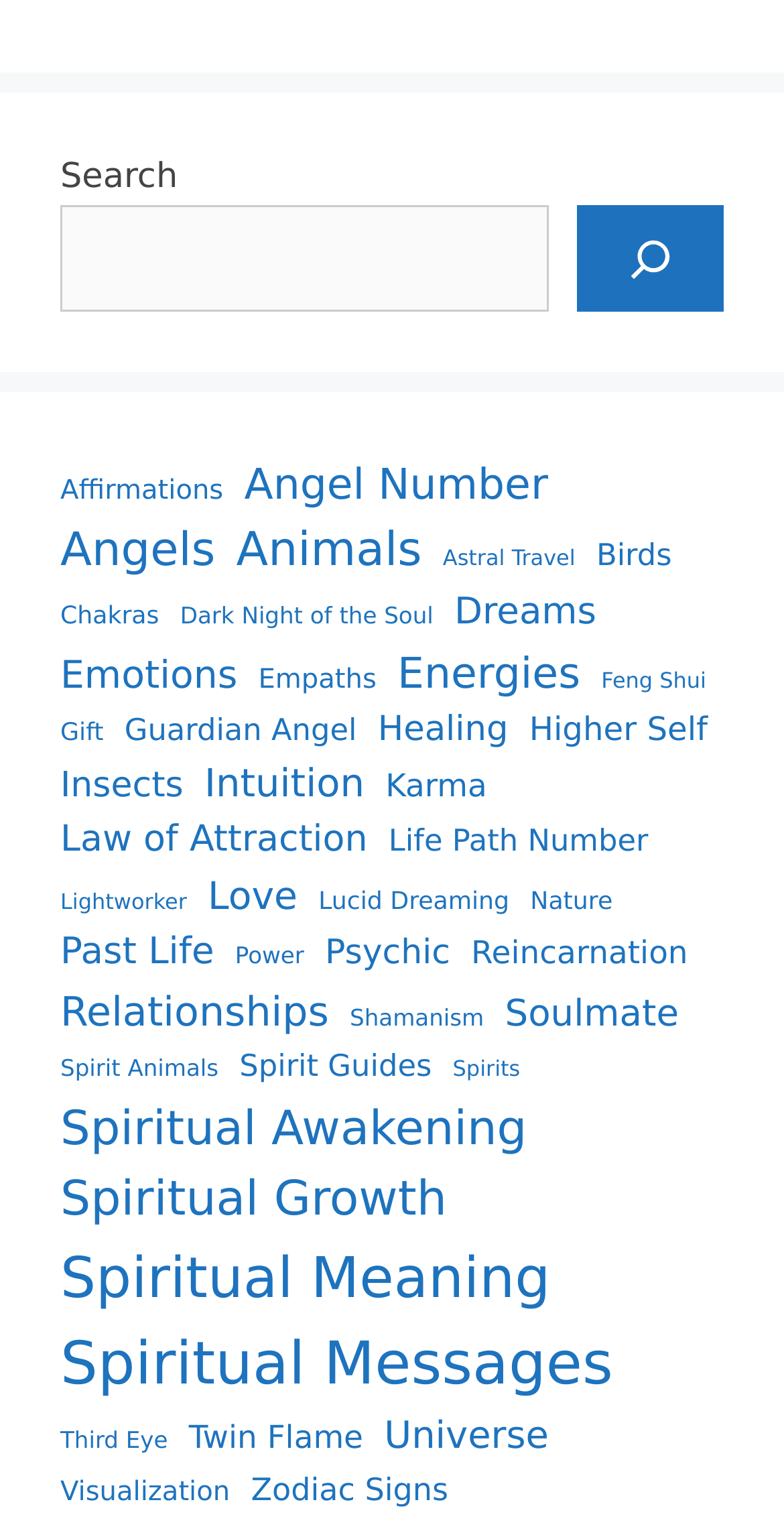Specify the bounding box coordinates for the region that must be clicked to perform the given instruction: "Search for something".

[0.077, 0.133, 0.701, 0.203]